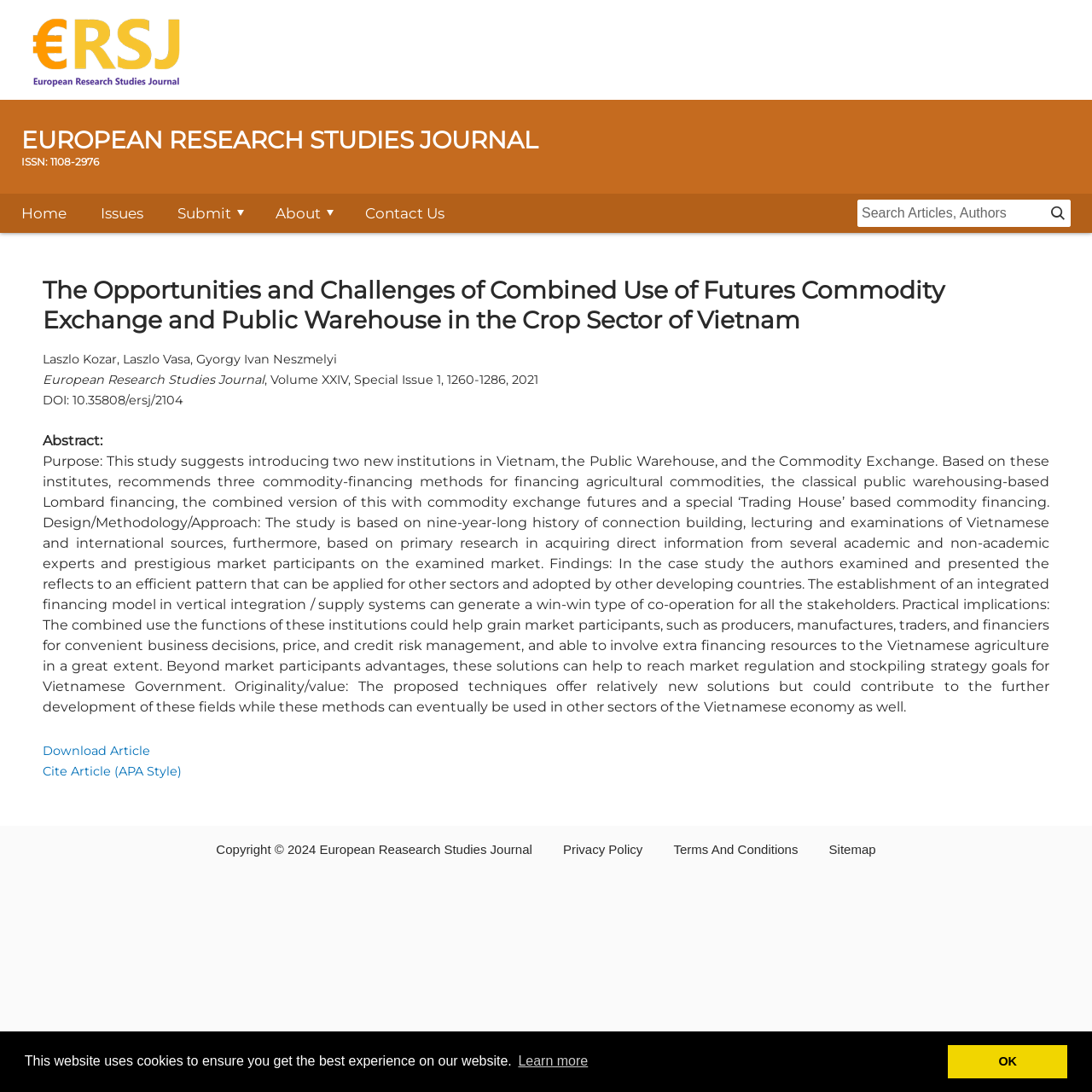Please provide a brief answer to the following inquiry using a single word or phrase:
What is the volume and issue number of the journal?

Volume XXIV, Special Issue 1